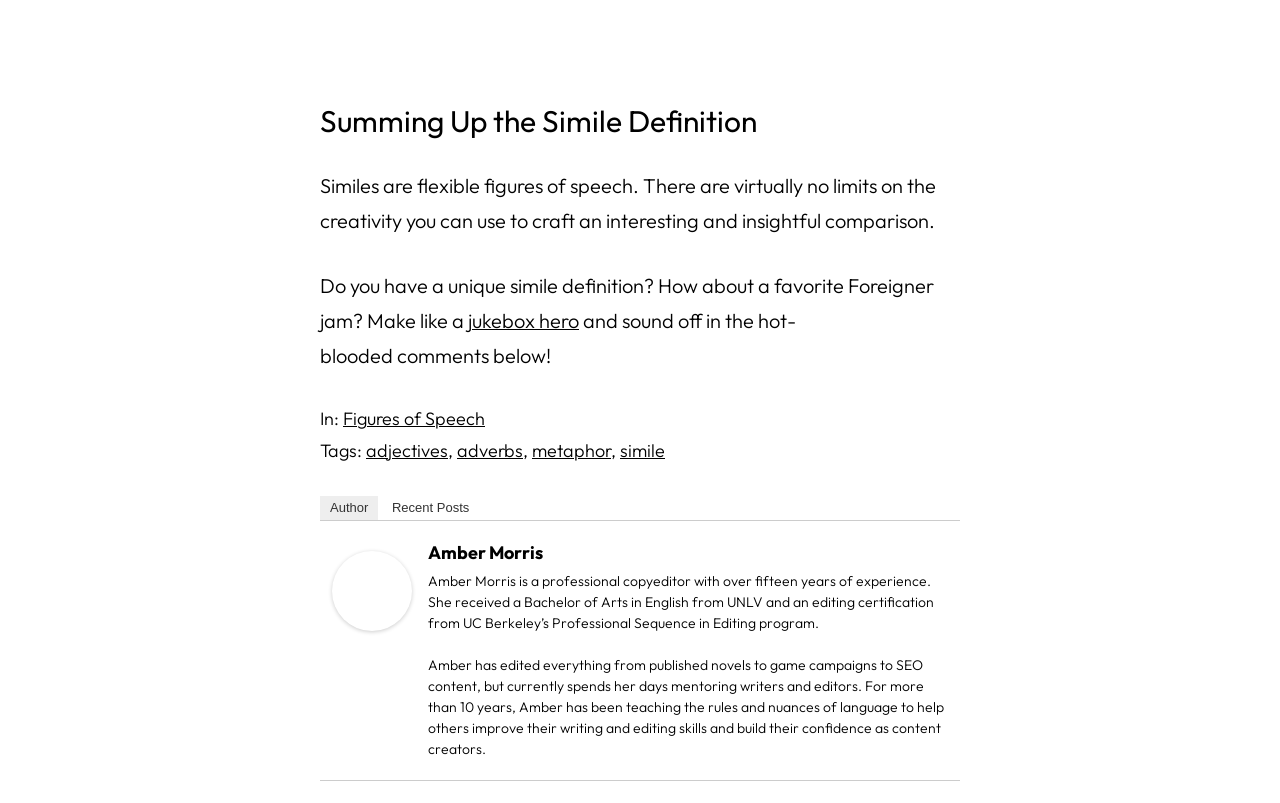Can you show the bounding box coordinates of the region to click on to complete the task described in the instruction: "Read the author's bio"?

[0.334, 0.713, 0.73, 0.788]